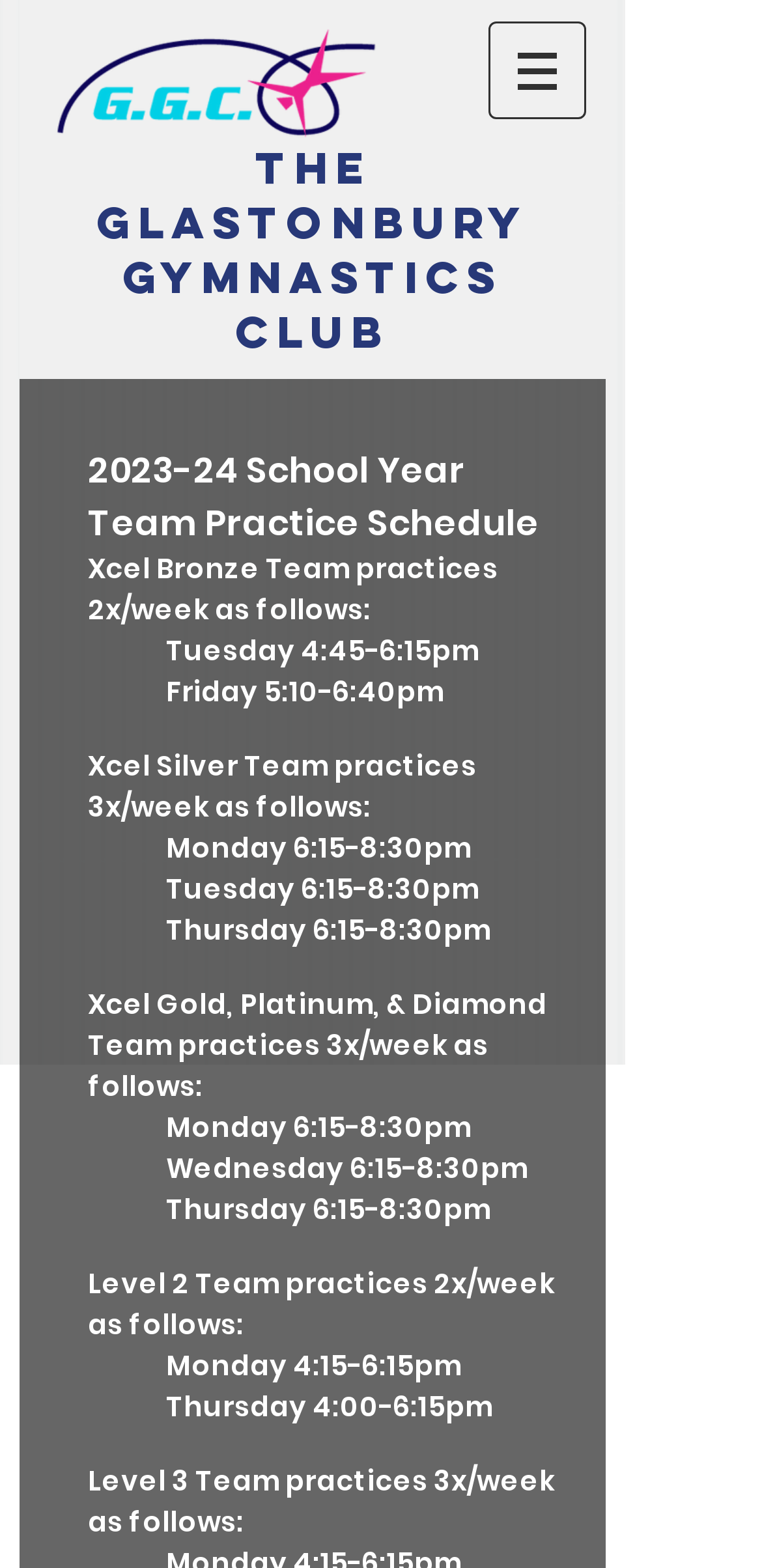Provide a comprehensive caption for the webpage.

The webpage is about Team Practice Schedules for the Glastonbury Gymnastics Club. At the top left, there is a medium-sized image of the club's logo, "Medium_GGC.png". Next to it, there is a heading that reads "The Glastonbury Gymnastics Club". 

On the top right, there is a navigation menu labeled "Site" with a button that has a popup menu. The navigation menu is accompanied by a small image.

Below the navigation menu, there are several sections of text that outline the practice schedules for different teams. The first section is for the 2023-24 school year and lists the practice schedules for the Xcel Bronze, Xcel Silver, Xcel Gold, Platinum, and Diamond teams. Each team's practice schedule is listed with the days and times of the week.

The Xcel Bronze team practices twice a week, on Tuesdays and Fridays, with specific times listed. The Xcel Silver team practices three times a week, on Mondays, Tuesdays, and Thursdays, with specific times listed. The Xcel Gold, Platinum, and Diamond teams also practice three times a week, on Mondays, Wednesdays, and Thursdays, with specific times listed.

Further down the page, there are sections for the Level 2 and Level 3 teams, which also list their practice schedules for the week. The Level 2 team practices twice a week, on Mondays and Thursdays, while the Level 3 team practices three times a week, with specific days and times listed.